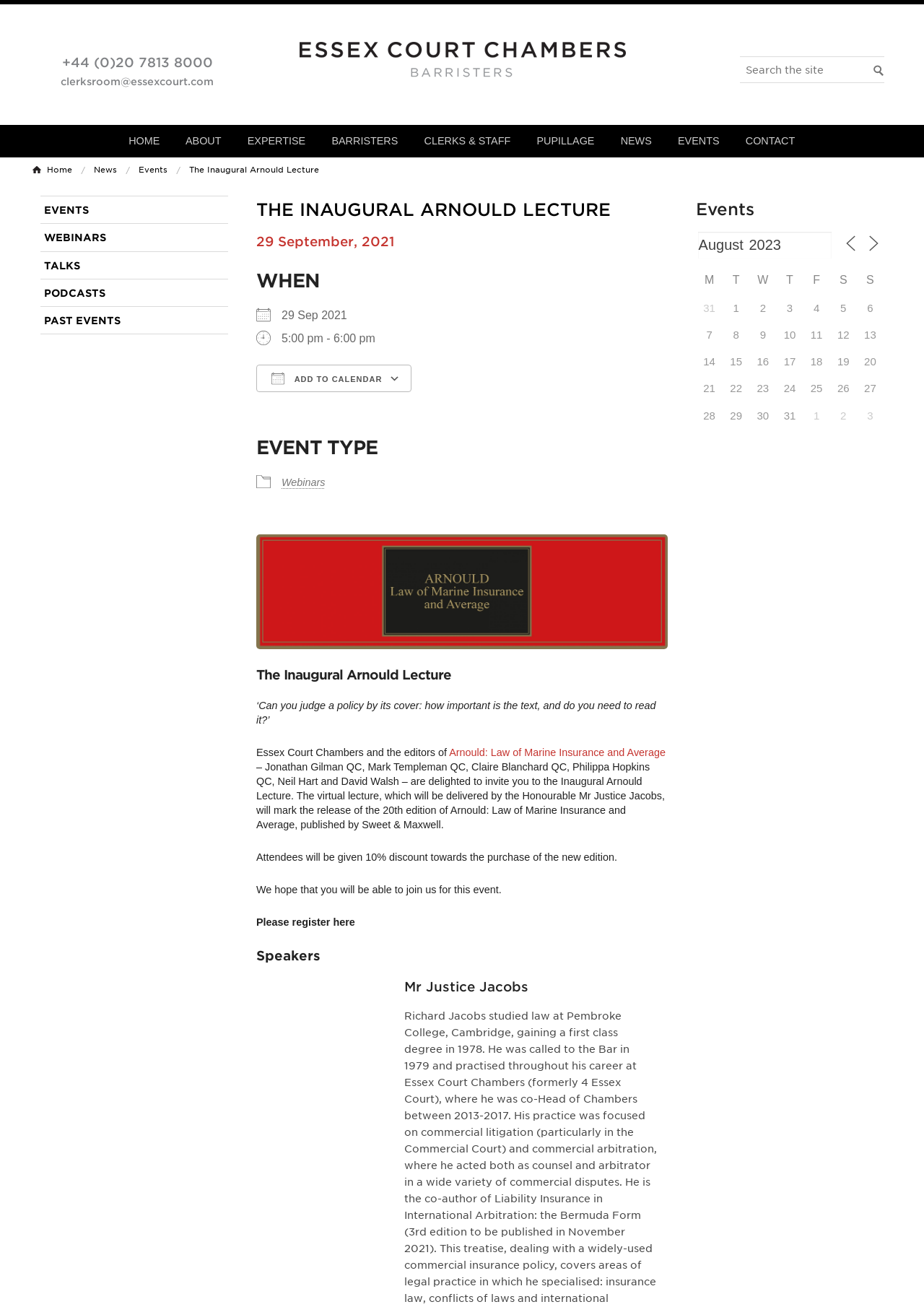Bounding box coordinates are specified in the format (top-left x, top-left y, bottom-right x, bottom-right y). All values are floating point numbers bounded between 0 and 1. Please provide the bounding box coordinate of the region this sentence describes: Download ICS

[0.277, 0.3, 0.312, 0.318]